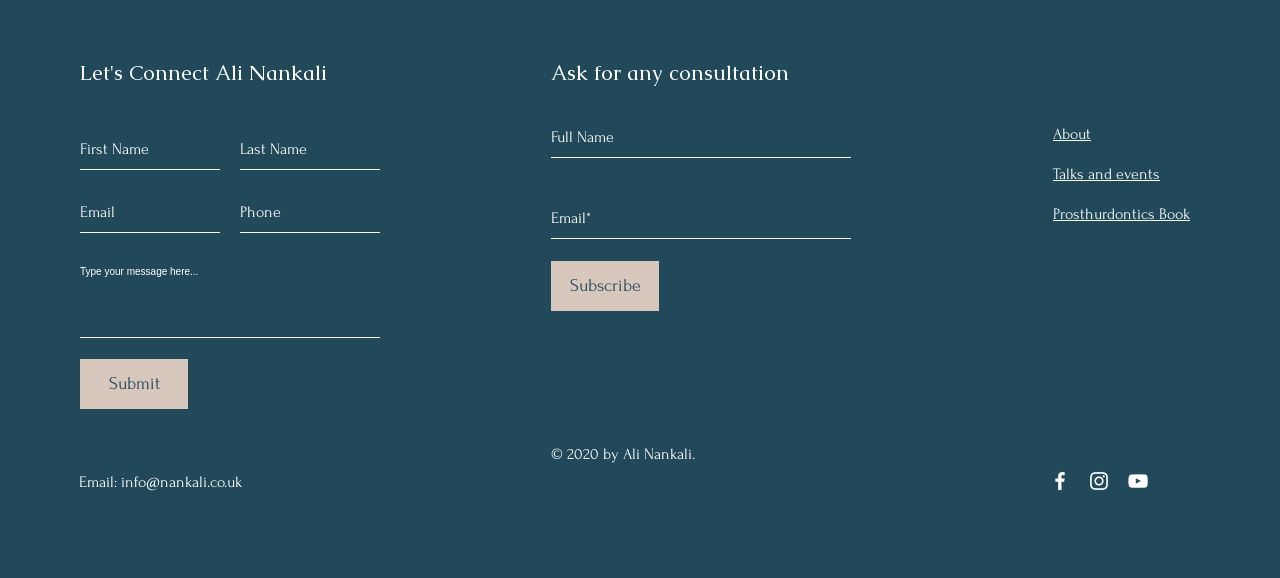Can you specify the bounding box coordinates of the area that needs to be clicked to fulfill the following instruction: "Enter first name"?

[0.062, 0.225, 0.172, 0.294]